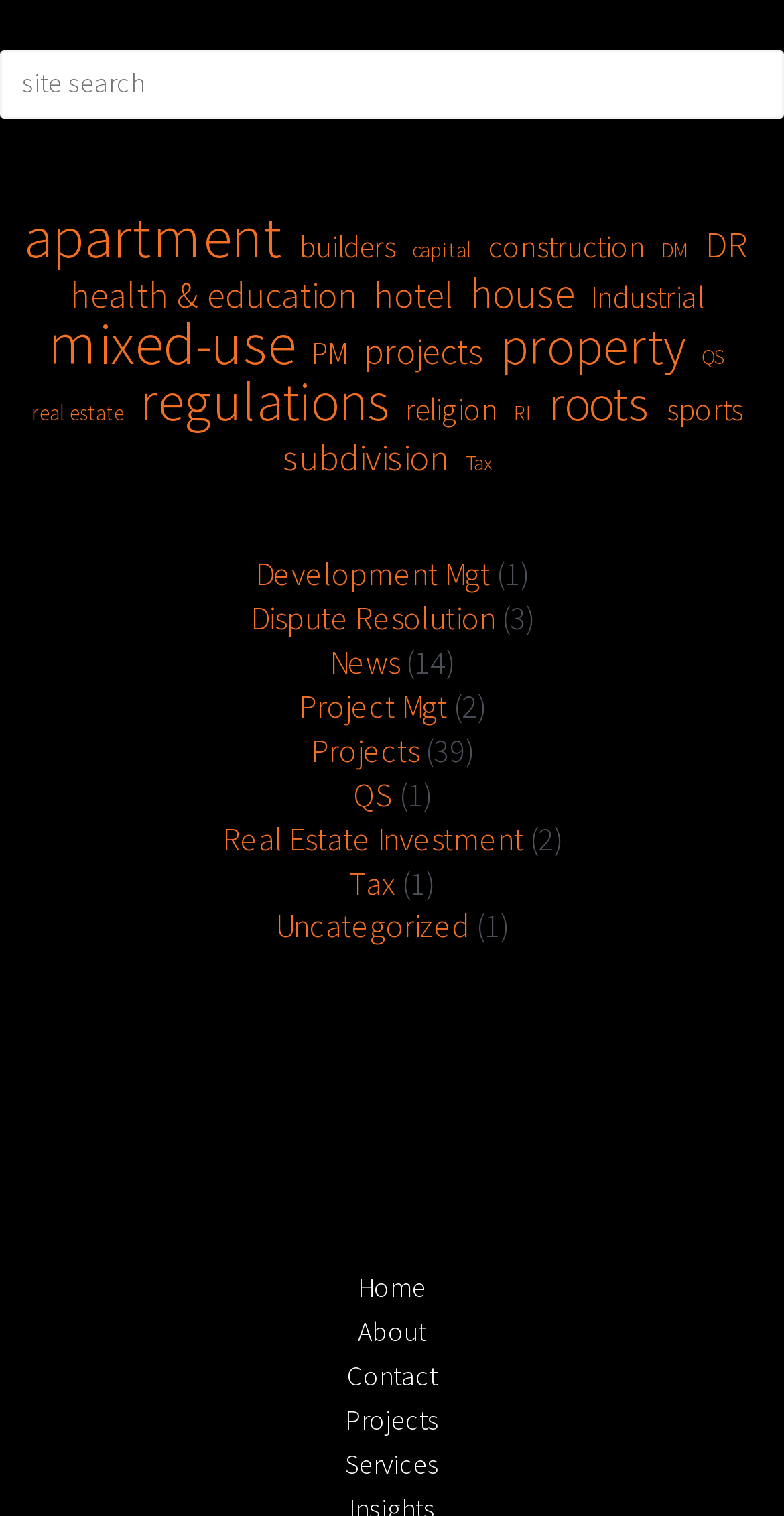Determine the bounding box coordinates of the element that should be clicked to execute the following command: "get help".

None